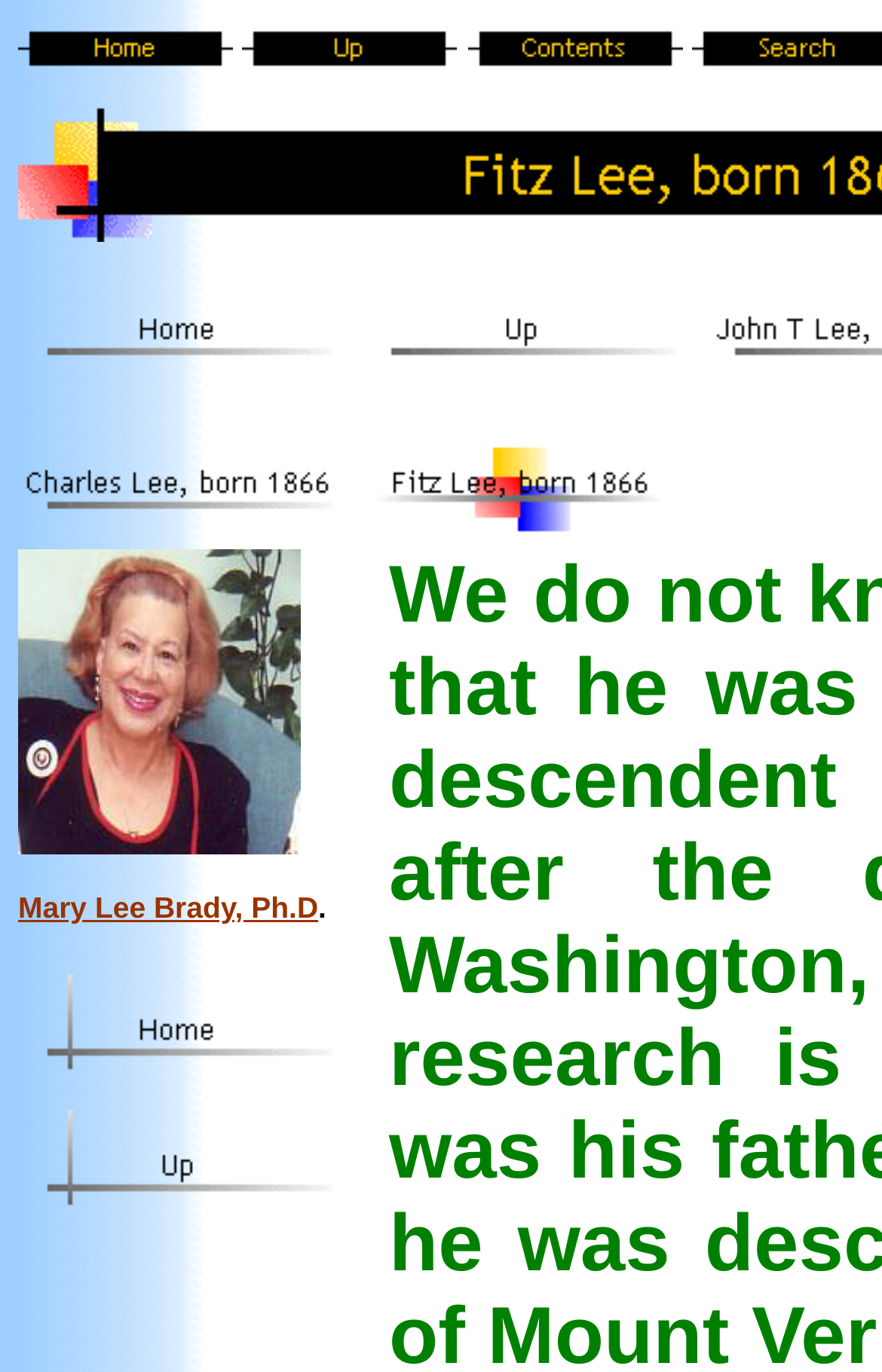Convey a detailed summary of the webpage, mentioning all key elements.

This webpage is about Fitz Lee, born in 1866. At the top left, there are three links: "Home", "Up", and "Contents", each accompanied by an image. The "Home" link is repeated at the top right, also with an image. 

Below these links, there are two more links: "Home" and "Up", both with images, positioned side by side. To the right of these links, there is an image of Fitz Lee, born 1866. 

Further down, there is a link to "Charles Lee, born 1866" with an image, positioned at the left, and an image of Fitz Lee, born 1866, at the right. 

Below these elements, there is a large image that spans about a third of the page width, positioned at the left. 

At the bottom left, there are three more links: "Mary Lee Brady, Ph.D", "Home", and "Up", each with an image. The "Home" and "Up" links are repeated from the top of the page. 

Finally, at the very bottom, there is a static text element with a series of blank spaces.